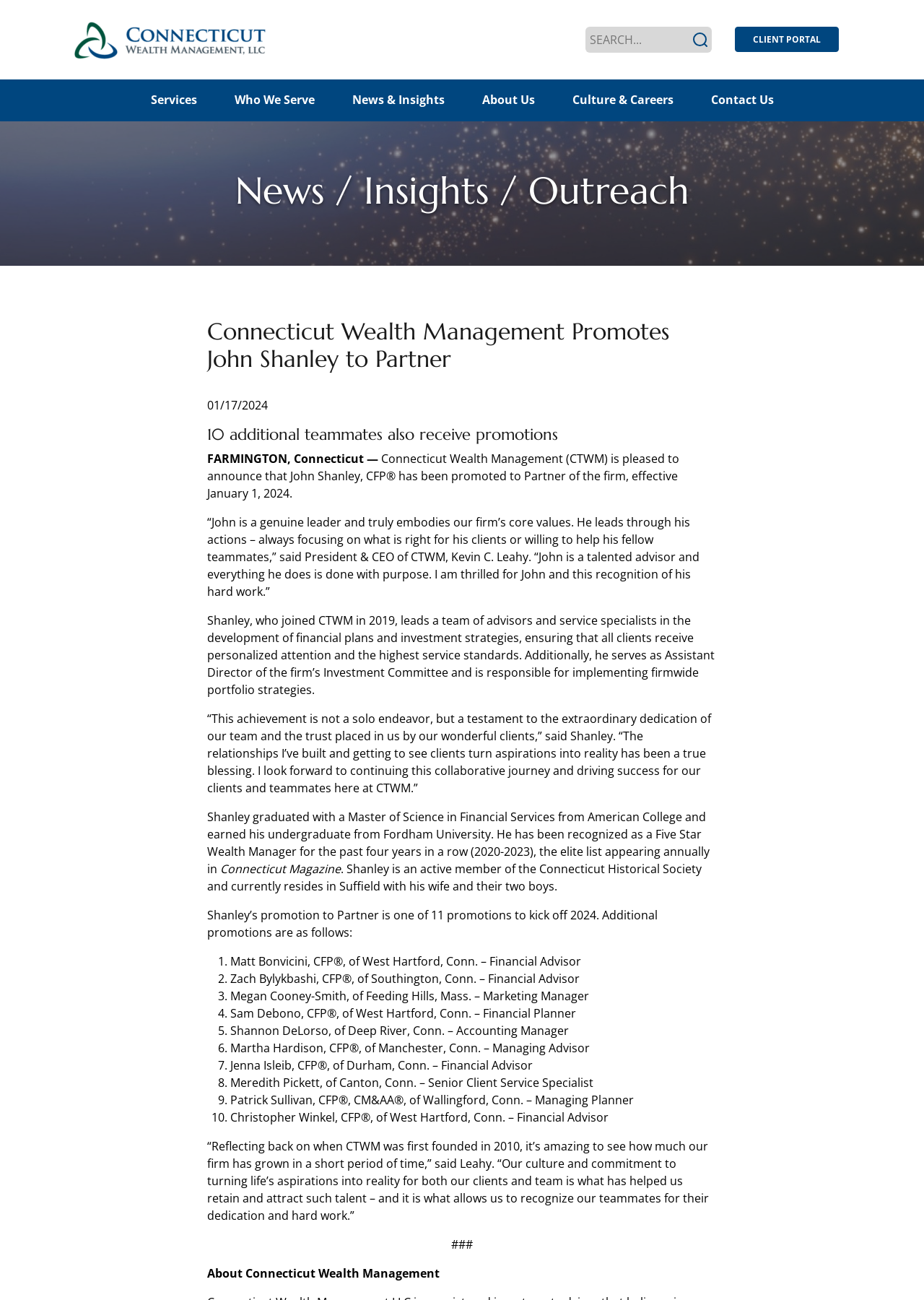Find the bounding box coordinates of the element you need to click on to perform this action: 'Contact us'. The coordinates should be represented by four float values between 0 and 1, in the format [left, top, right, bottom].

[0.757, 0.061, 0.85, 0.092]